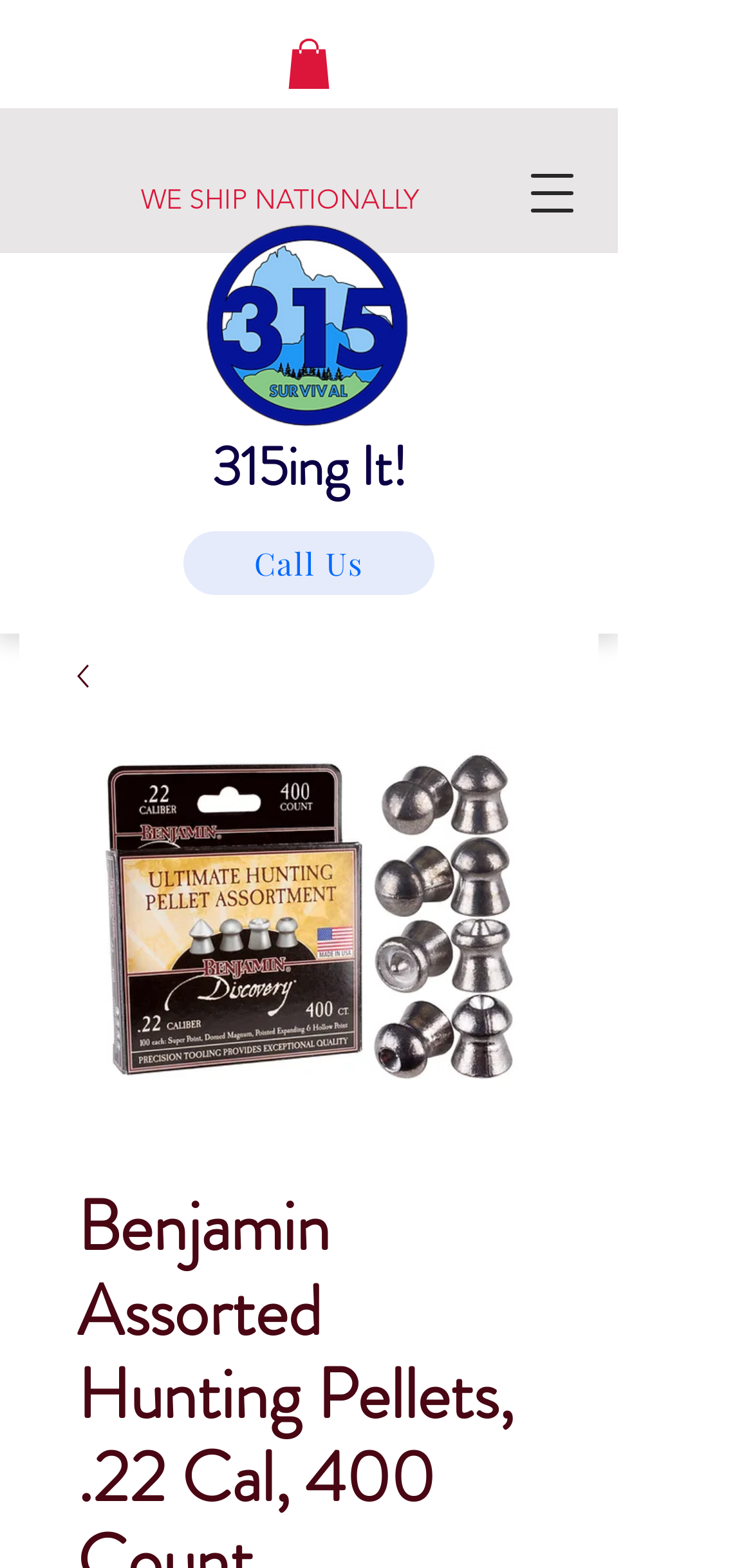Identify the title of the webpage and provide its text content.

Benjamin Assorted Hunting Pellets, .22 Cal, 400 Count